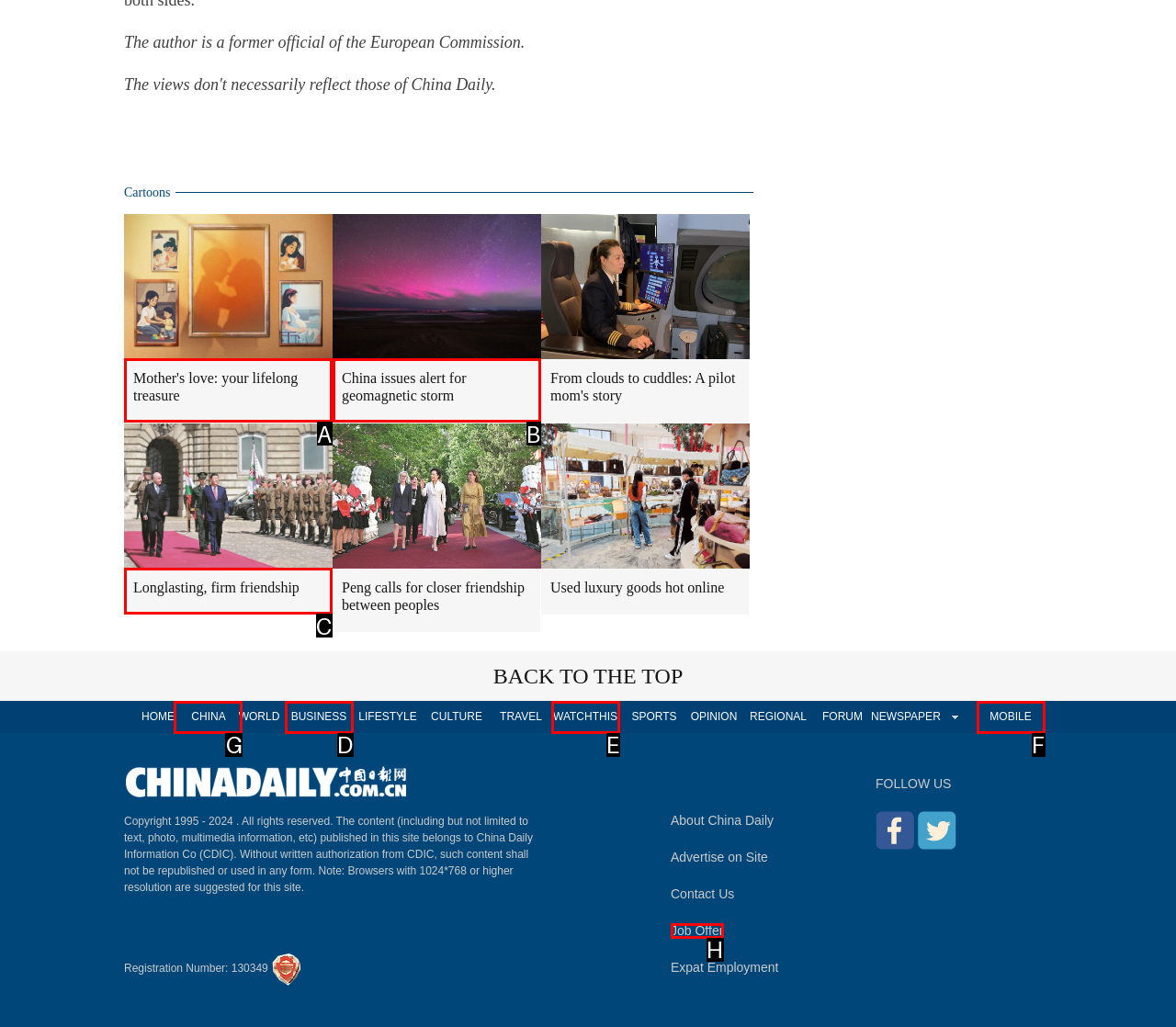Identify which HTML element to click to fulfill the following task: Go to the 'CHINA' section. Provide your response using the letter of the correct choice.

G